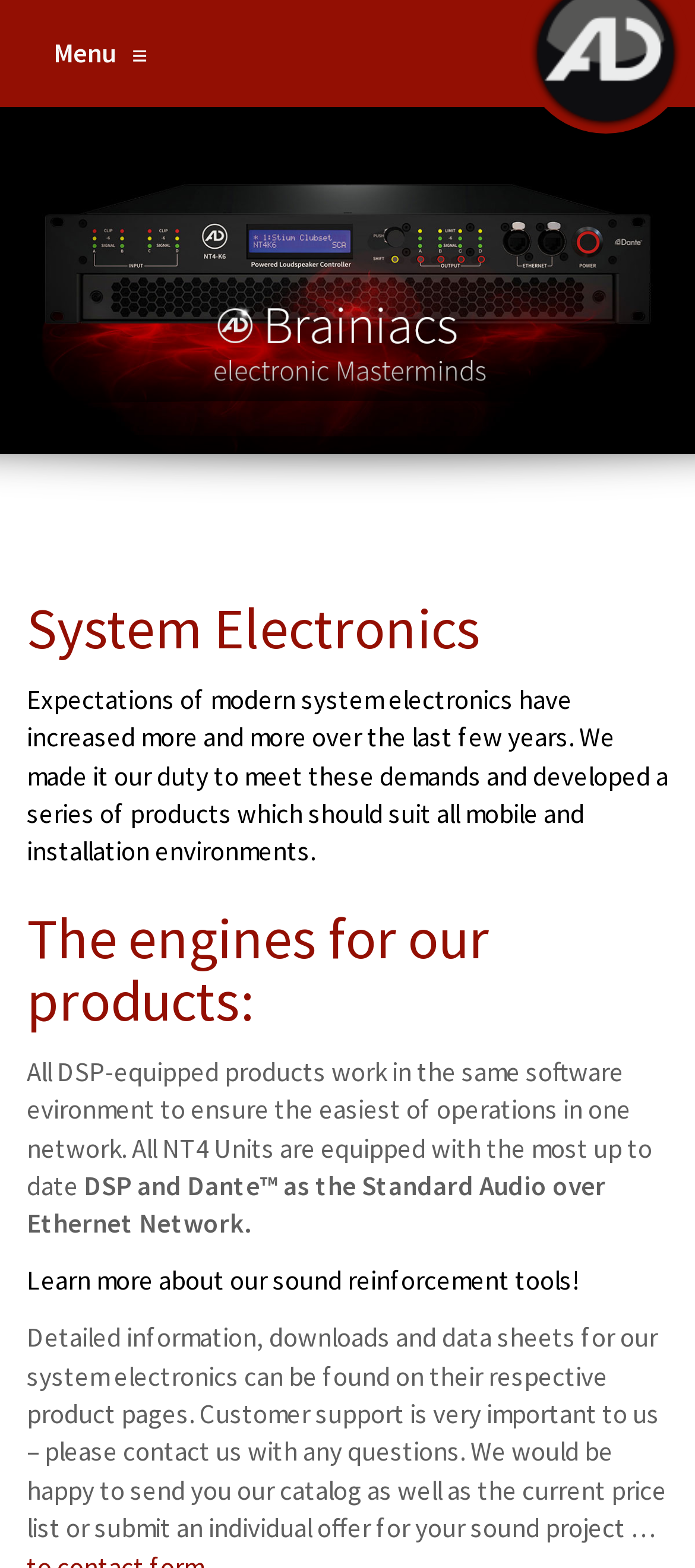Give a short answer using one word or phrase for the question:
What is the audio over Ethernet network used in NT4 Units?

Dante